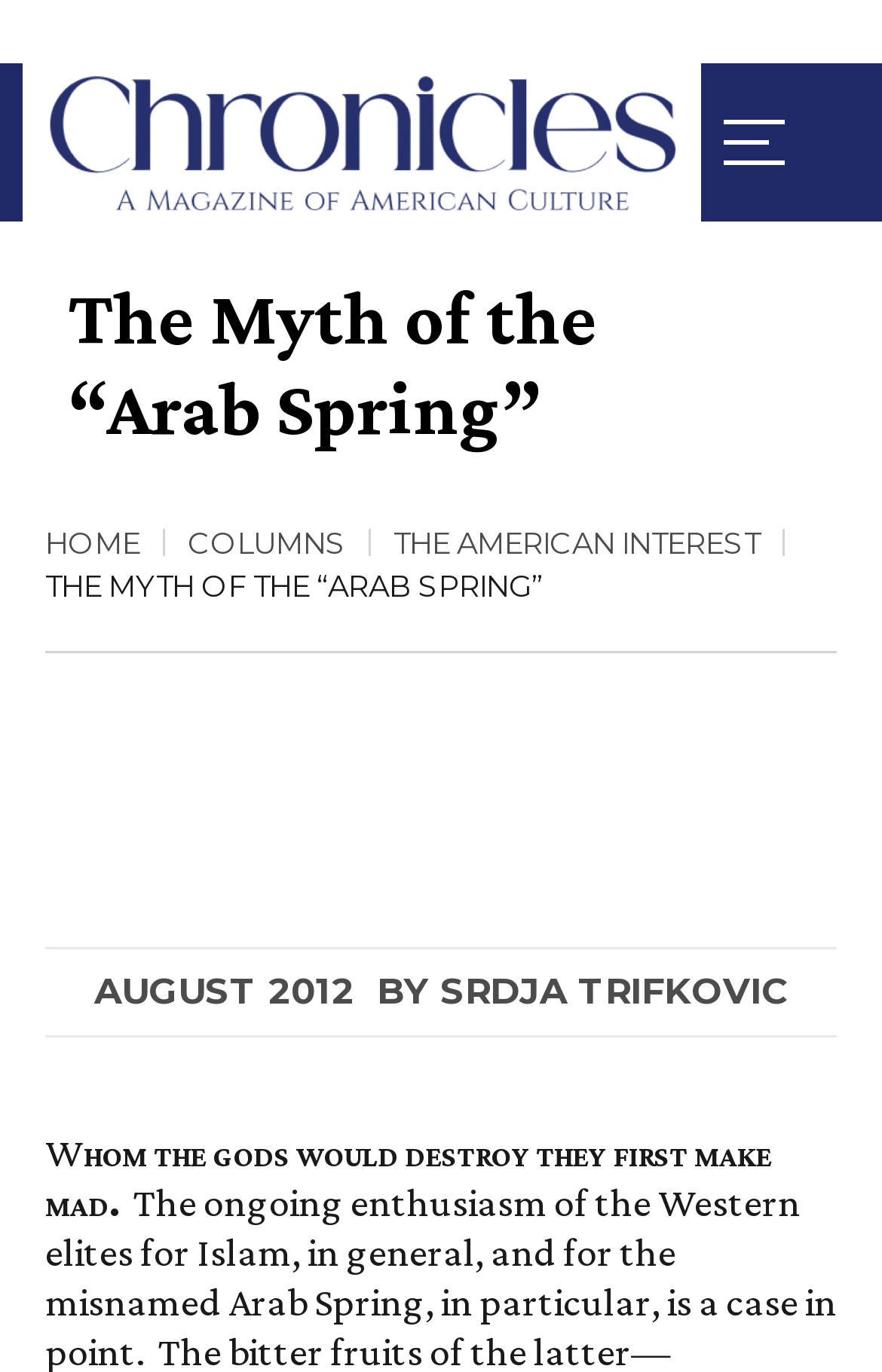How many links are in the top navigation menu?
Craft a detailed and extensive response to the question.

The top navigation menu contains three links, which are 'HOME', 'COLUMNS', and 'THE AMERICAN INTEREST'.